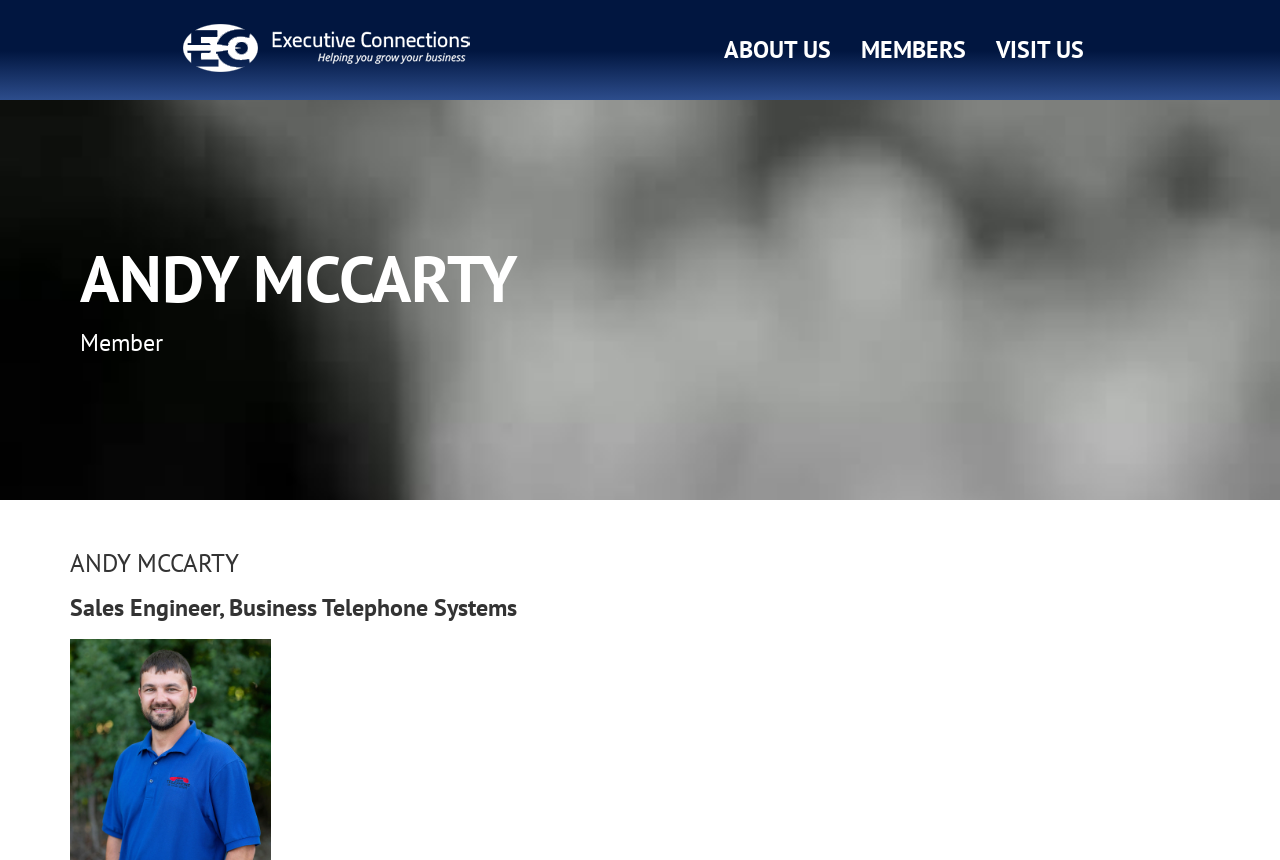Determine the bounding box coordinates of the UI element described by: "Visit us".

[0.766, 0.023, 0.858, 0.093]